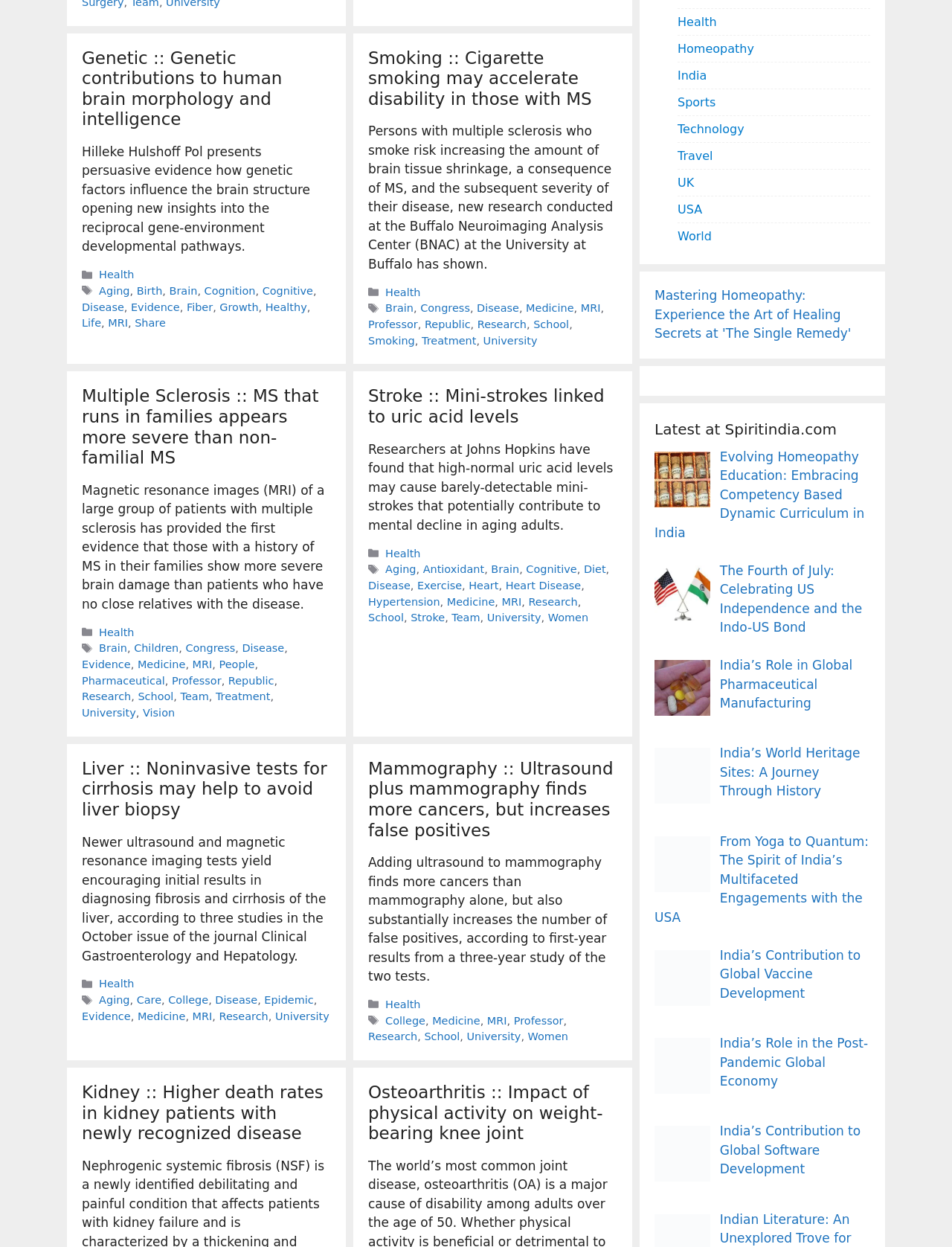Please determine the bounding box coordinates, formatted as (top-left x, top-left y, bottom-right x, bottom-right y), with all values as floating point numbers between 0 and 1. Identify the bounding box of the region described as: Evidence

[0.086, 0.81, 0.137, 0.82]